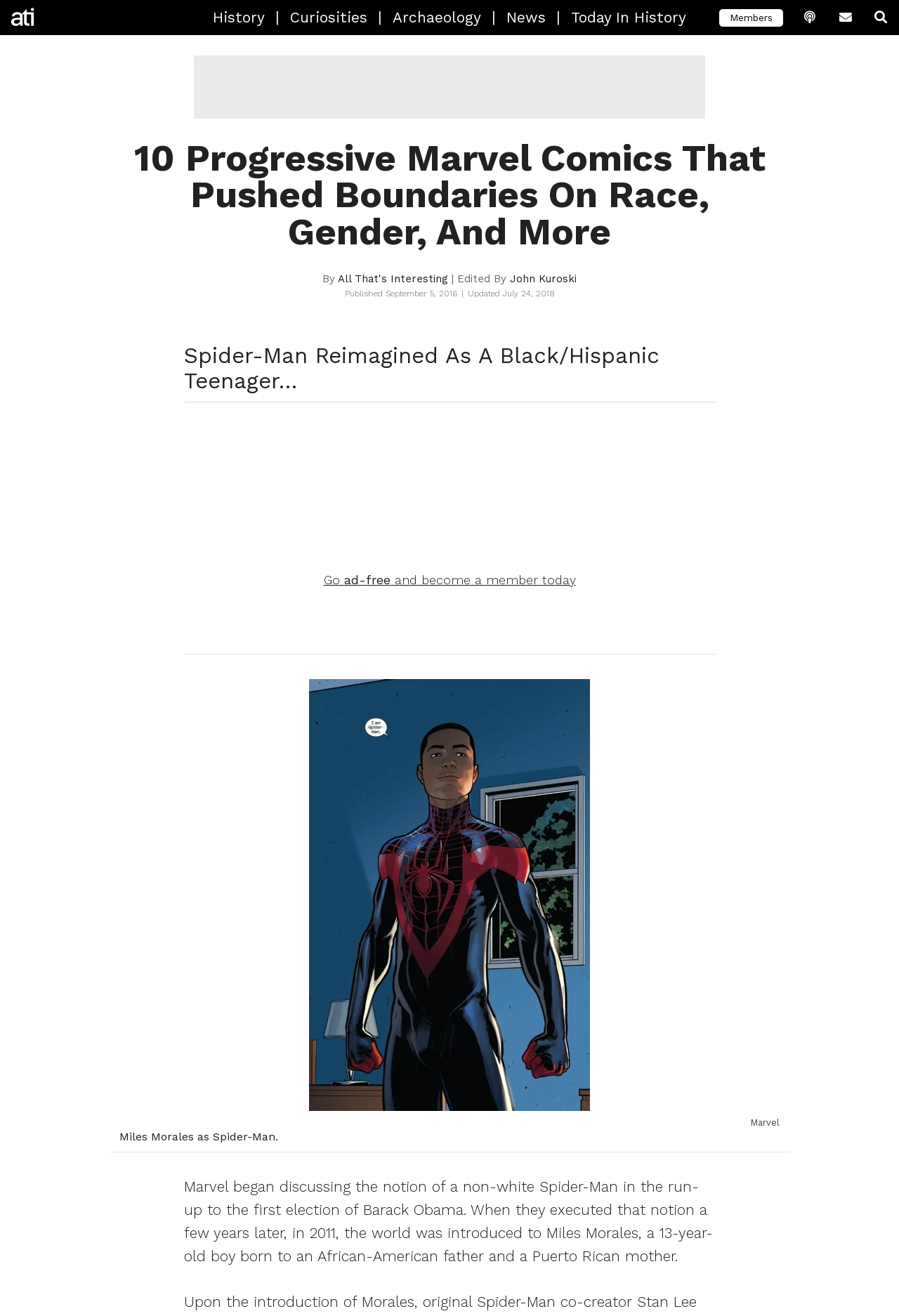Find and generate the main title of the webpage.

10 Progressive Marvel Comics That Pushed Boundaries On Race, Gender, And More